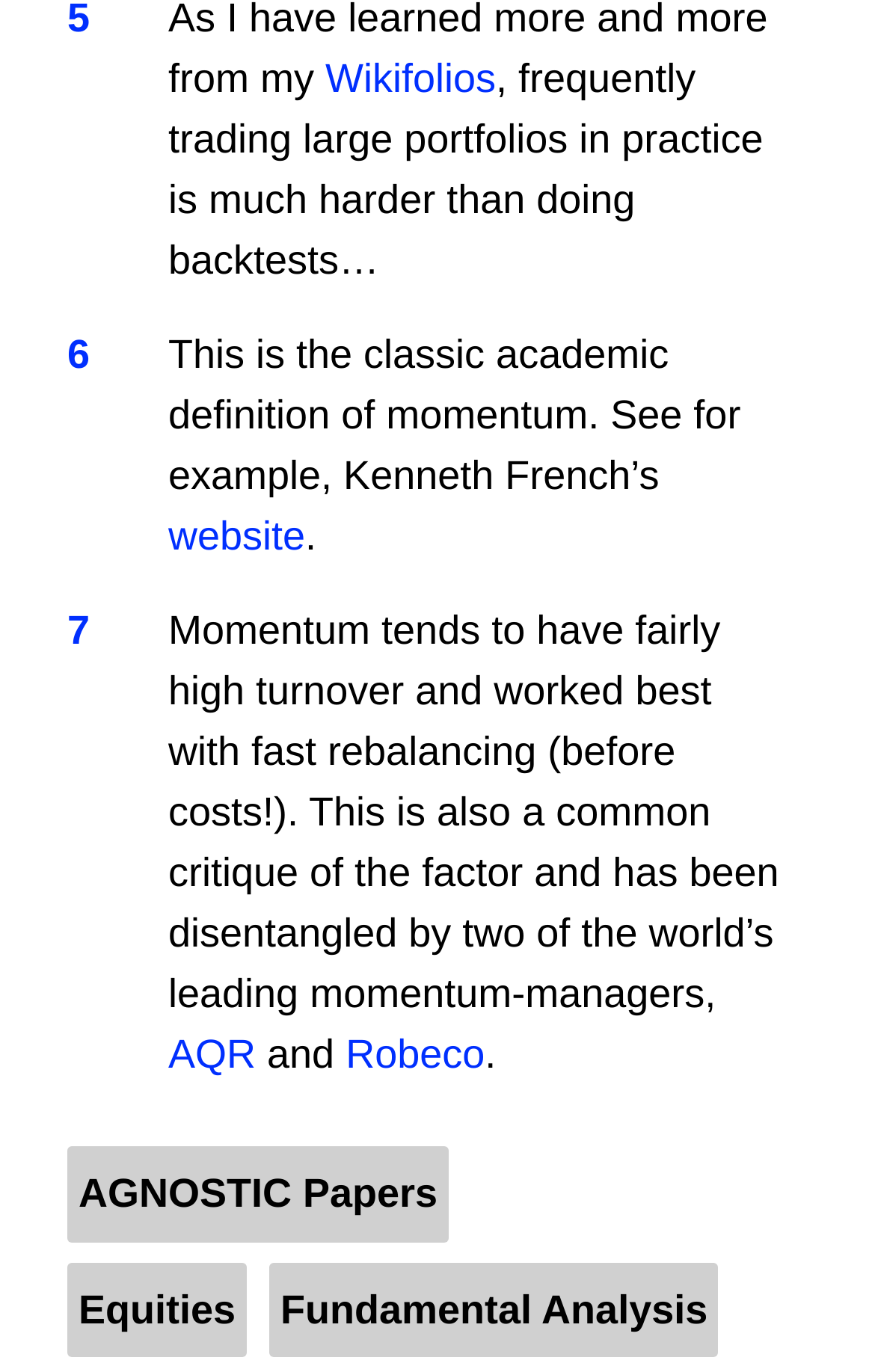Locate the bounding box coordinates of the clickable area to execute the instruction: "Read more about AQR". Provide the coordinates as four float numbers between 0 and 1, represented as [left, top, right, bottom].

[0.192, 0.753, 0.292, 0.785]